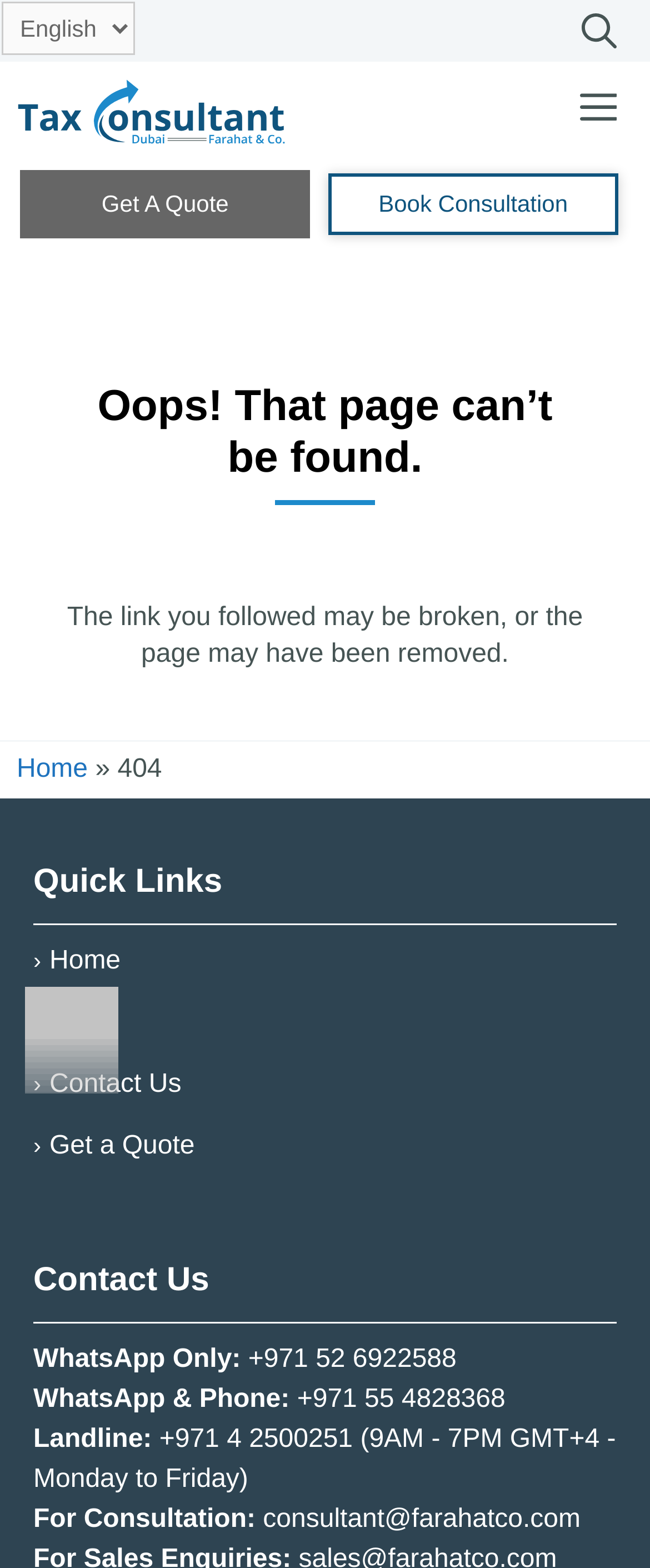Please determine the headline of the webpage and provide its content.

Oops! That page can’t be found.